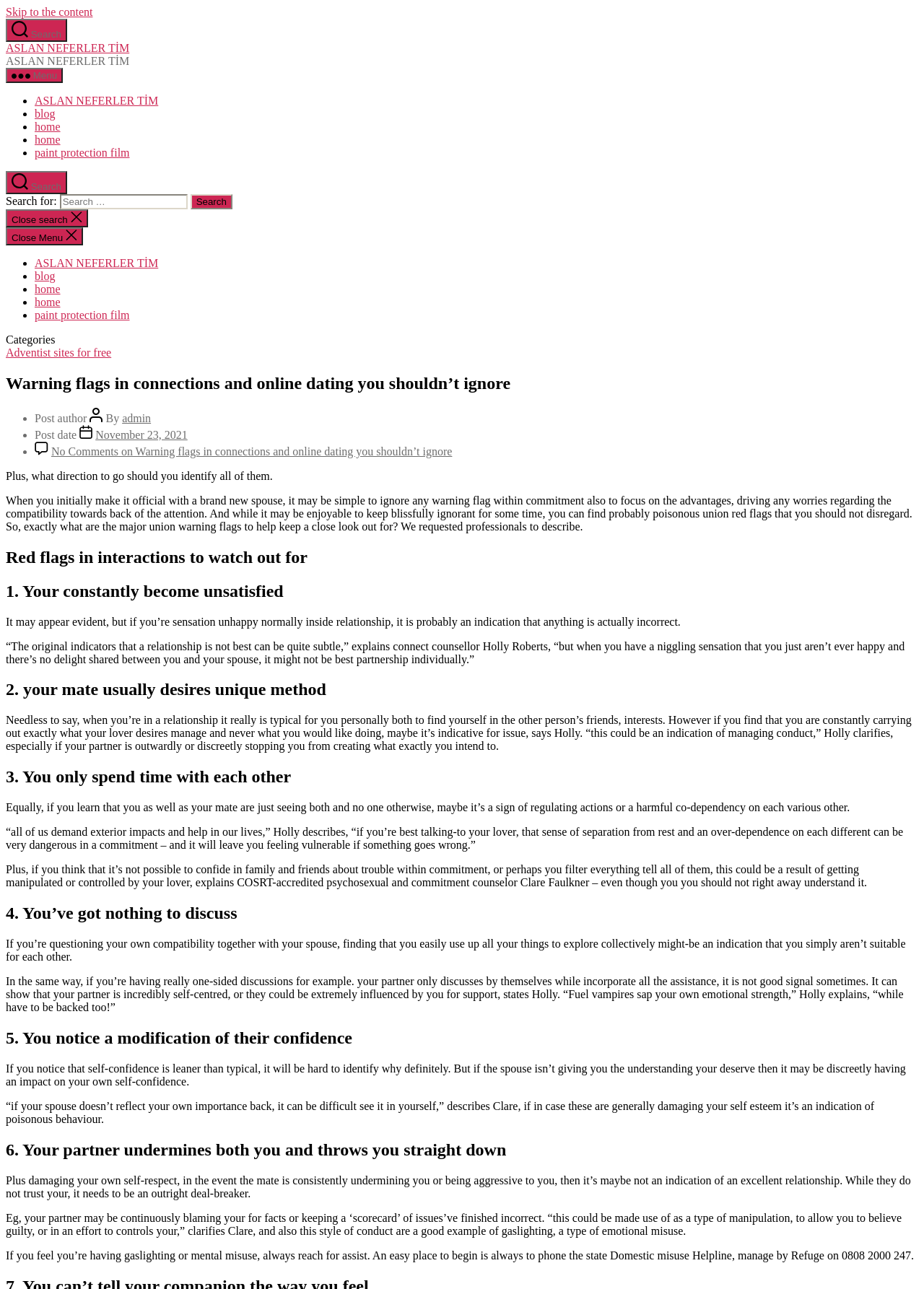Locate the bounding box coordinates of the element I should click to achieve the following instruction: "Click the 'Search' button".

[0.006, 0.015, 0.073, 0.032]